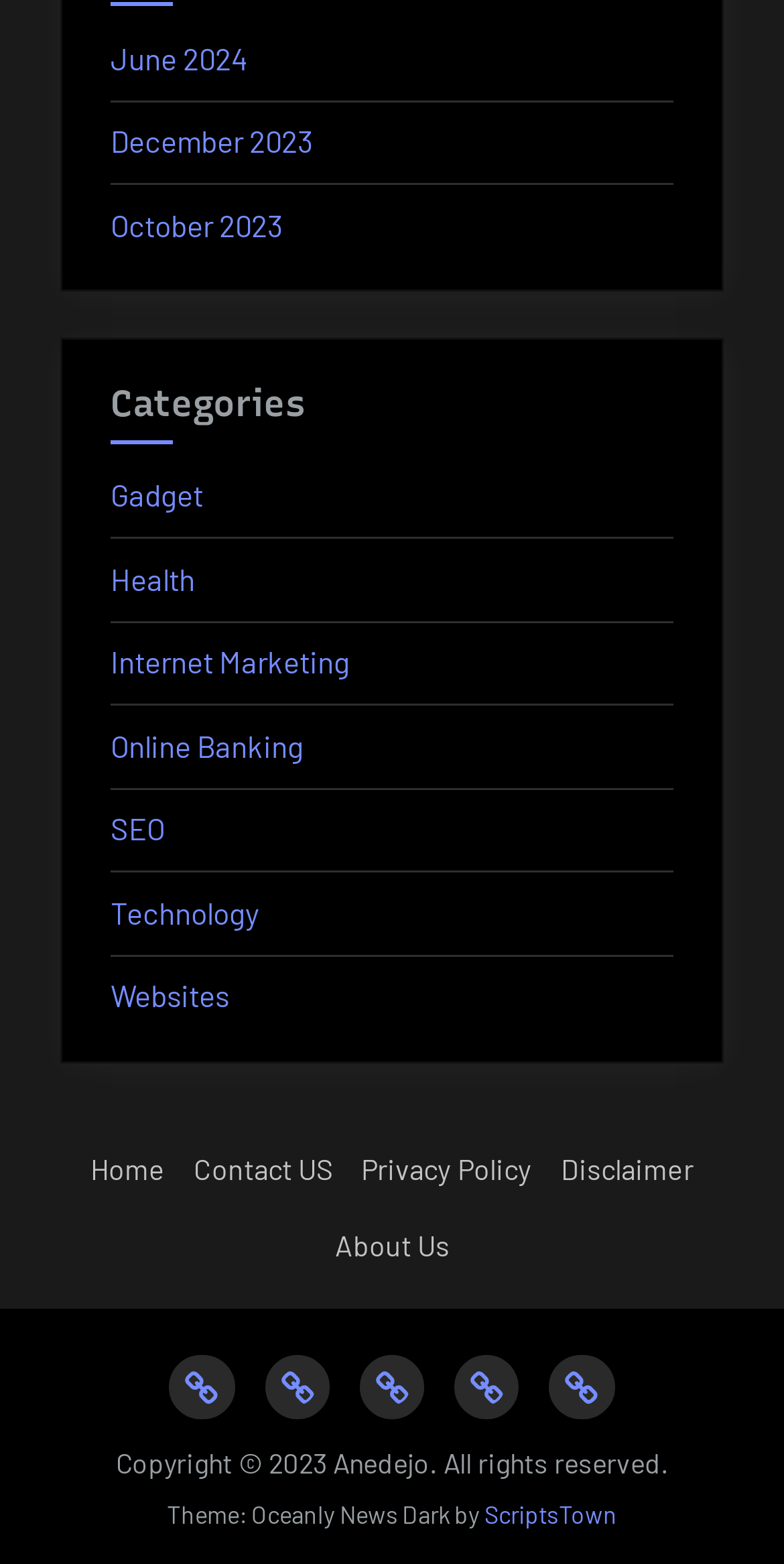Locate the bounding box coordinates of the clickable element to fulfill the following instruction: "Go to Home page". Provide the coordinates as four float numbers between 0 and 1 in the format [left, top, right, bottom].

[0.116, 0.736, 0.211, 0.758]